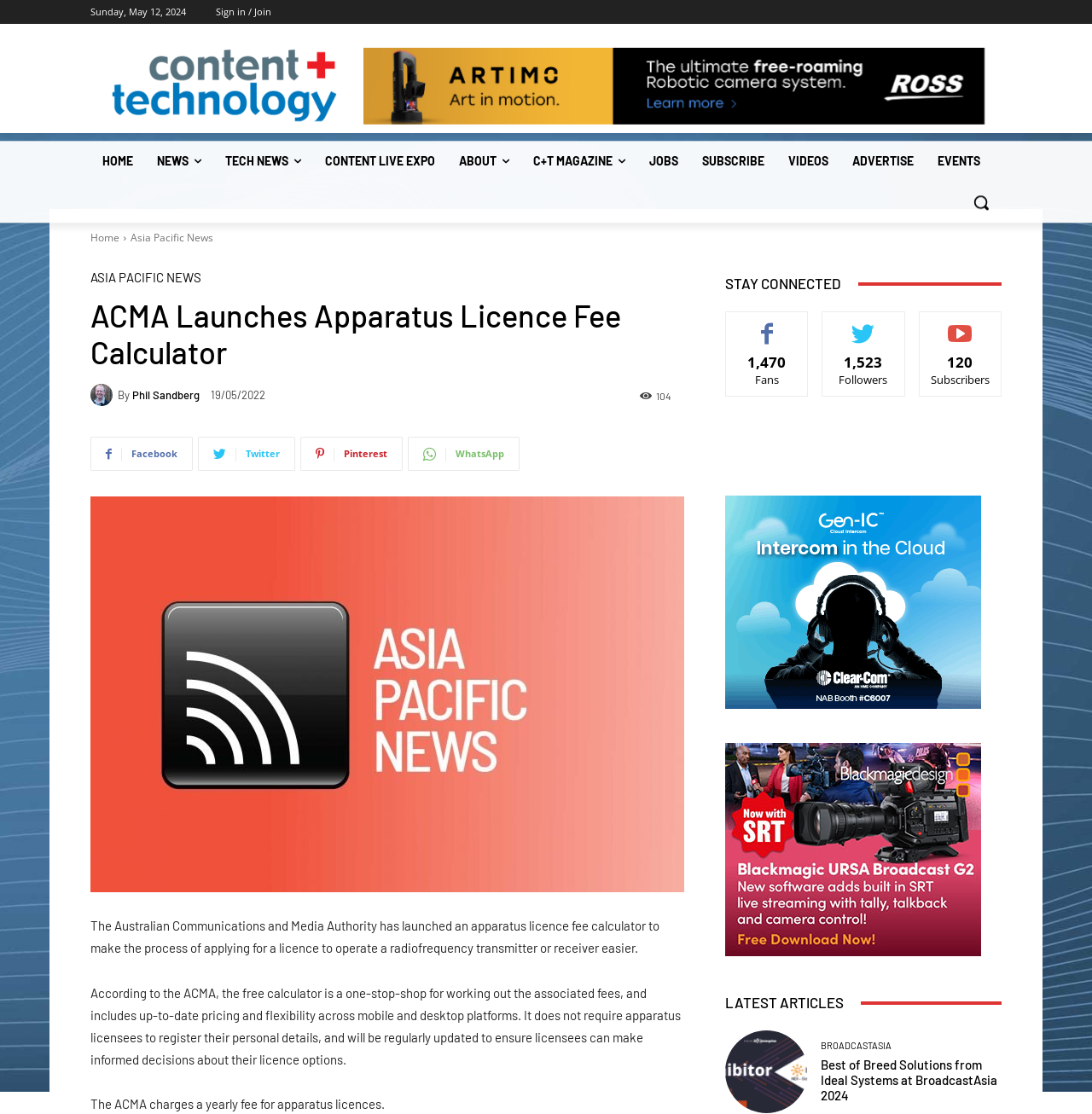Kindly provide the bounding box coordinates of the section you need to click on to fulfill the given instruction: "Visit International page".

None